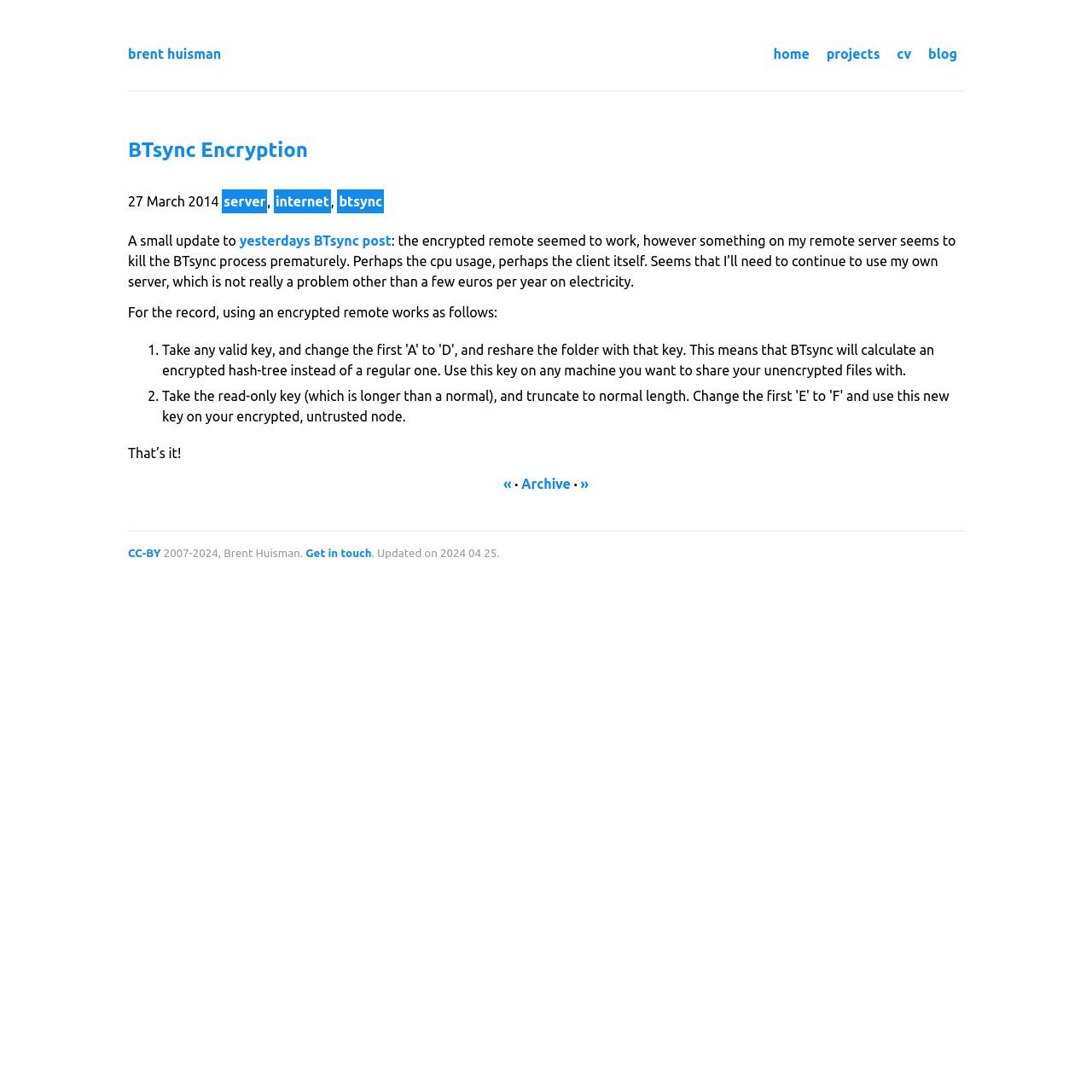Please determine the bounding box coordinates of the element to click on in order to accomplish the following task: "visit projects page". Ensure the coordinates are four float numbers ranging from 0 to 1, i.e., [left, top, right, bottom].

[0.757, 0.042, 0.806, 0.056]